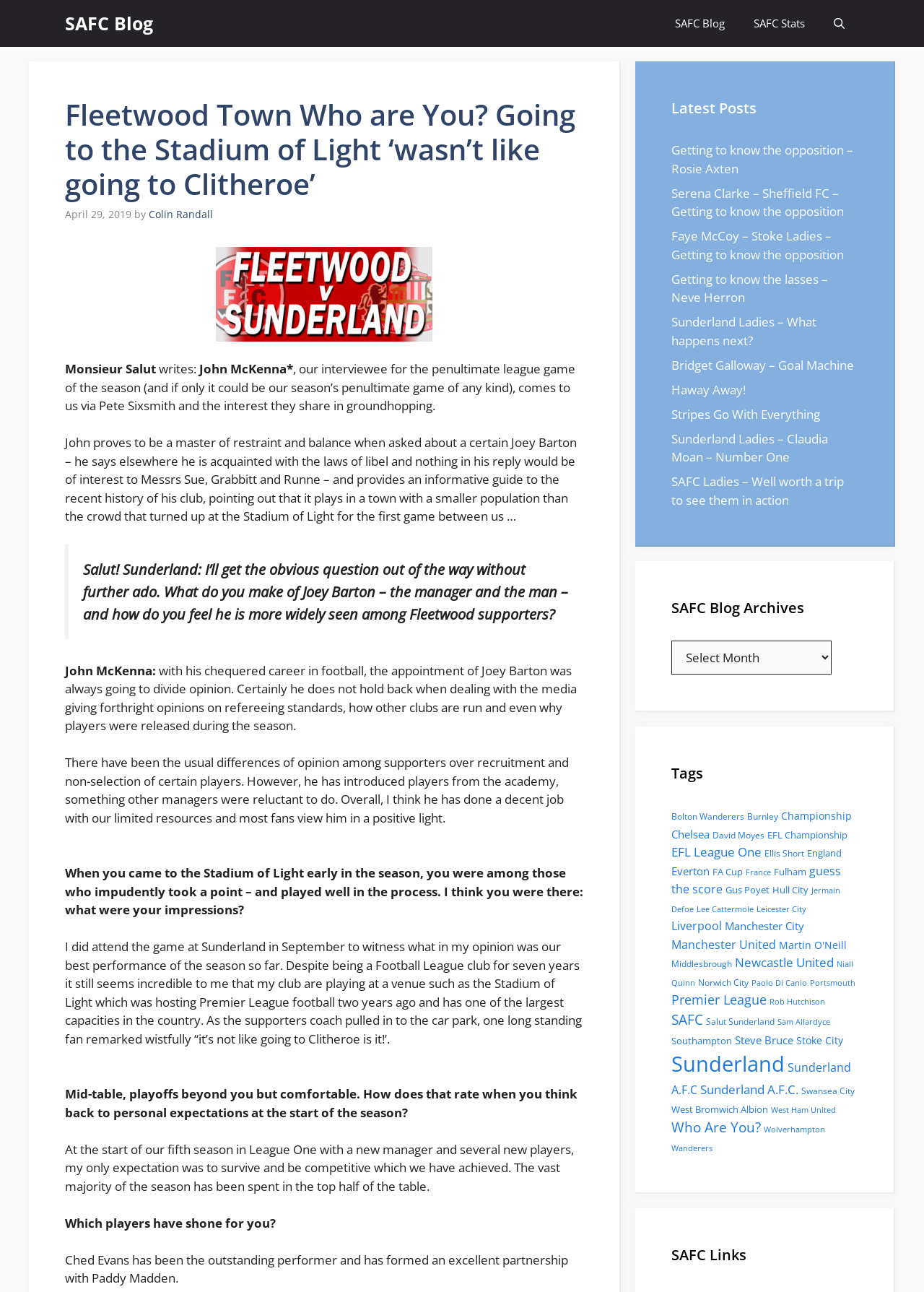Determine the bounding box coordinates of the region I should click to achieve the following instruction: "Read the latest post from John McKenna". Ensure the bounding box coordinates are four float numbers between 0 and 1, i.e., [left, top, right, bottom].

[0.07, 0.279, 0.169, 0.292]